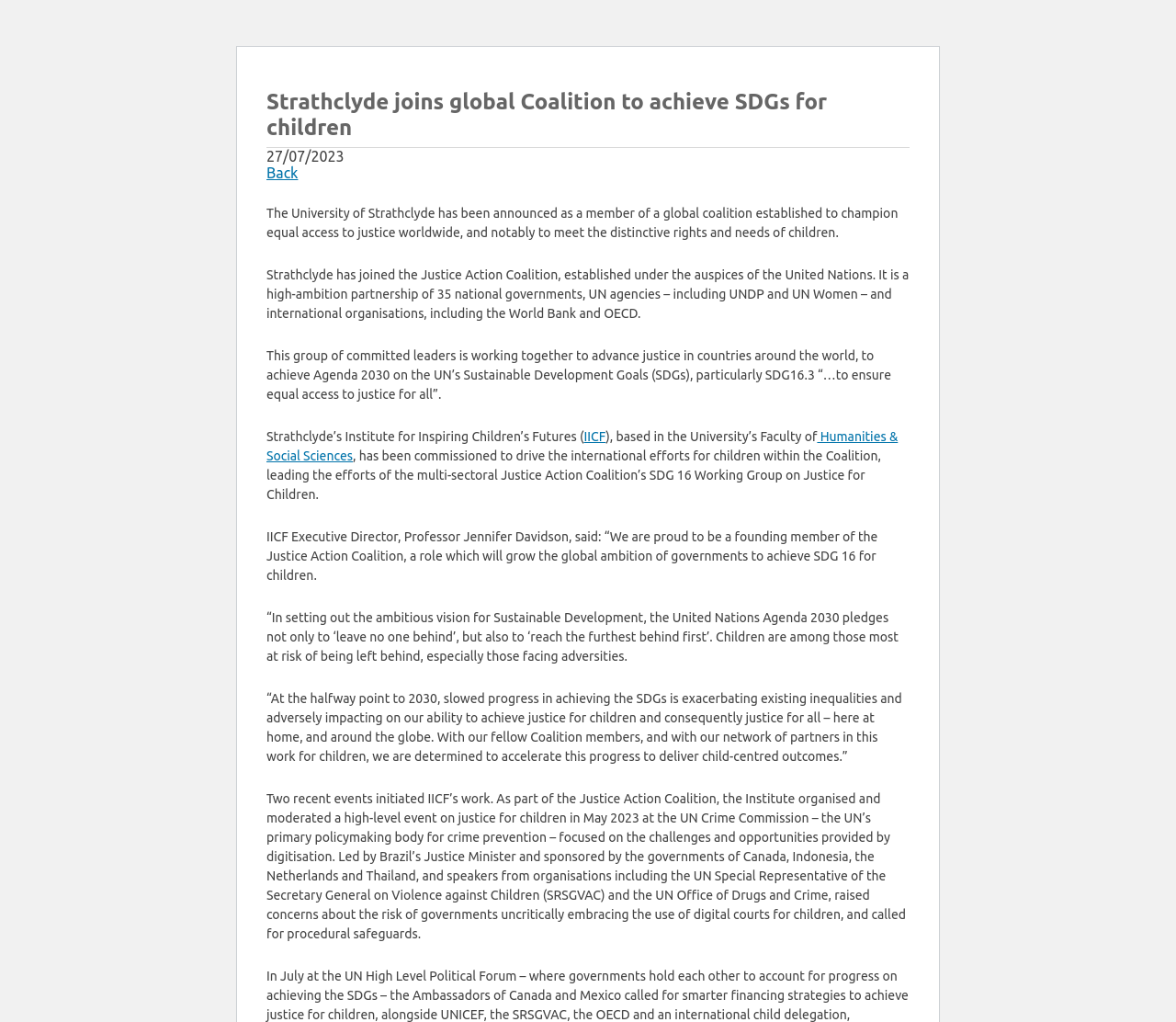What is the name of the institute leading the efforts for children within the Coalition?
Provide a fully detailed and comprehensive answer to the question.

I found the name of the institute by reading the text 'Strathclyde’s Institute for Inspiring Children’s Futures (' which is followed by a link 'IICF'.